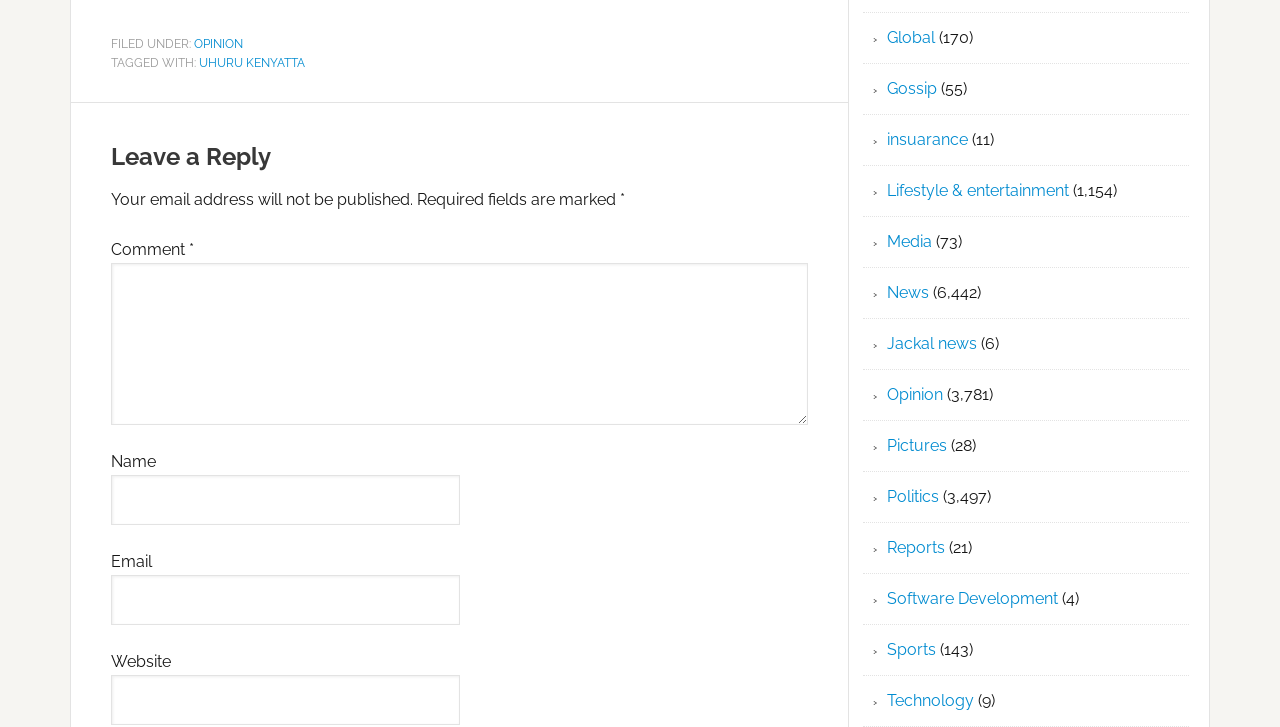What is the purpose of the textbox labeled 'Email'?
Refer to the image and offer an in-depth and detailed answer to the question.

The textbox labeled 'Email' is likely used to enter an email address, as it is a common field in comment or contact forms. The description 'Email' and the presence of a textbox suggest that users are expected to enter their email address in this field.